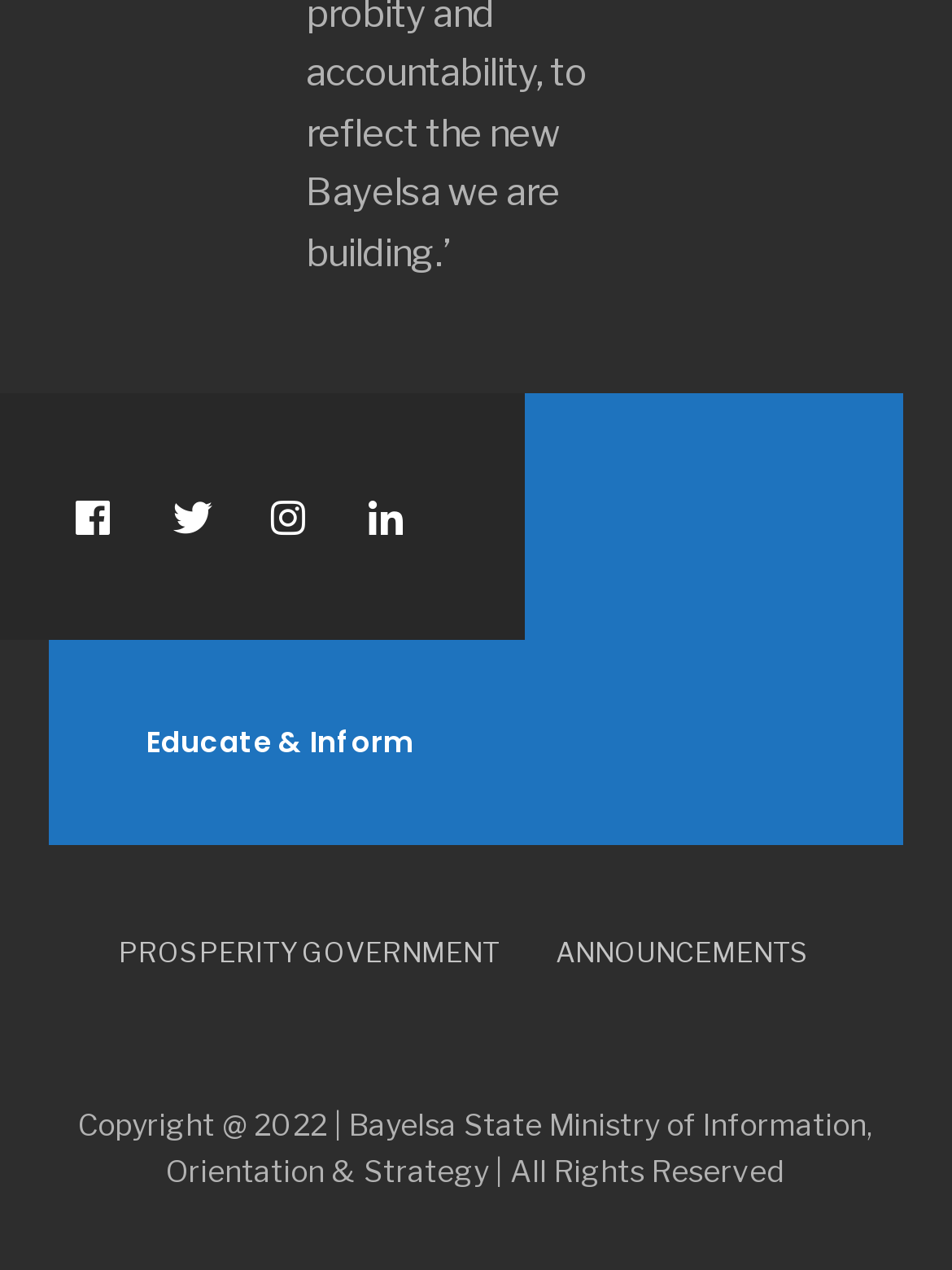Use the details in the image to answer the question thoroughly: 
What are the two main sections on the webpage?

The webpage has two main sections, one with the heading 'Educate & Inform' and another section with links to 'PROSPERITY GOVERNMENT' and 'ANNOUNCEMENTS'.